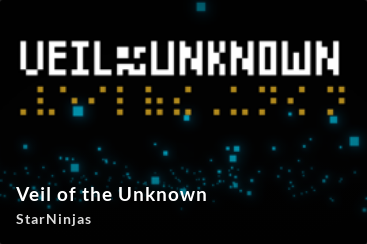What is the dominant color of the background?
Answer the question with a detailed explanation, including all necessary information.

The background of the image is described as dark, with a scattering of luminous blue particles, which suggests that the dominant color of the background is dark or black.